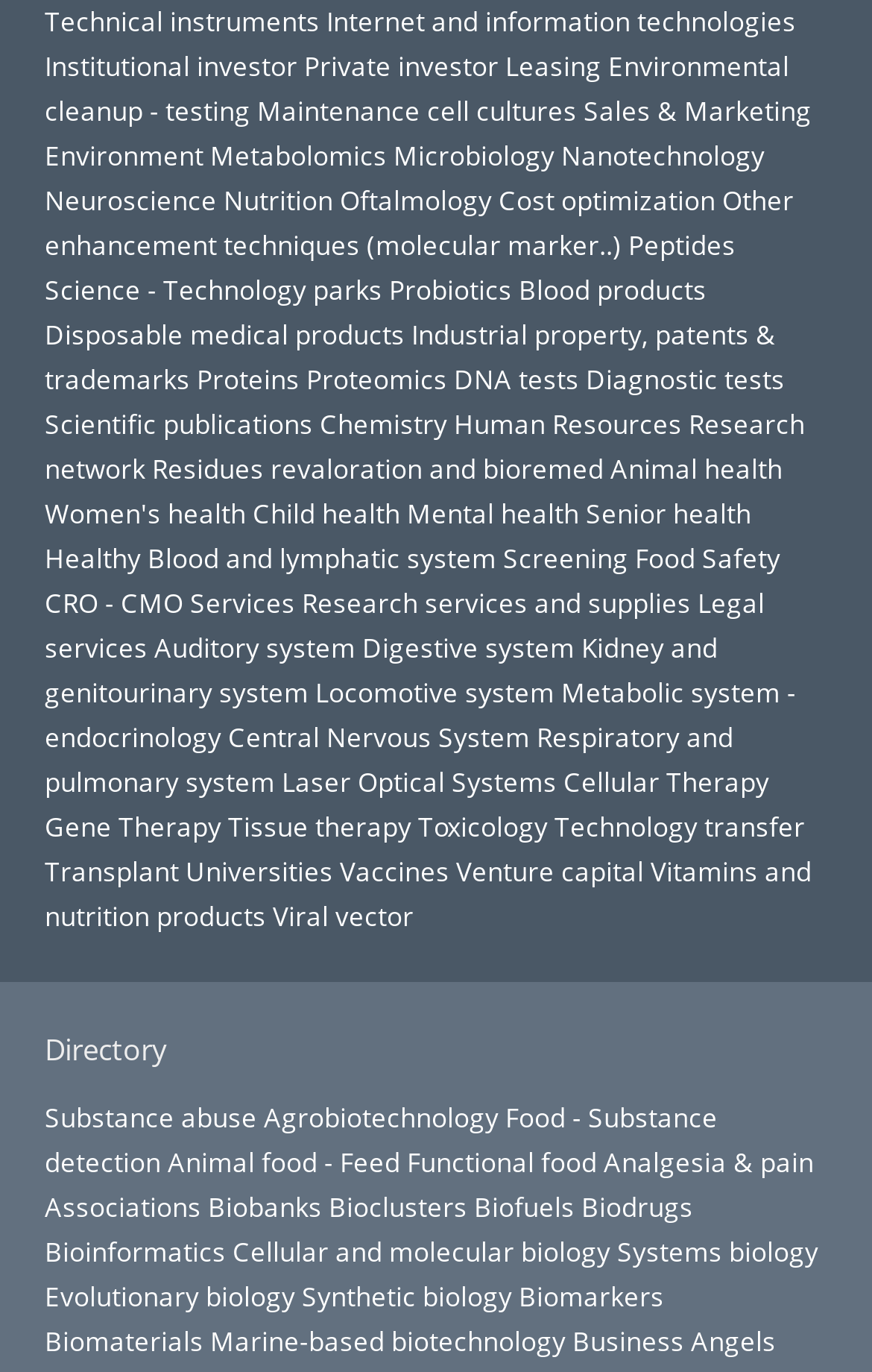What is the first link on the webpage?
Based on the image content, provide your answer in one word or a short phrase.

Internet and information technologies